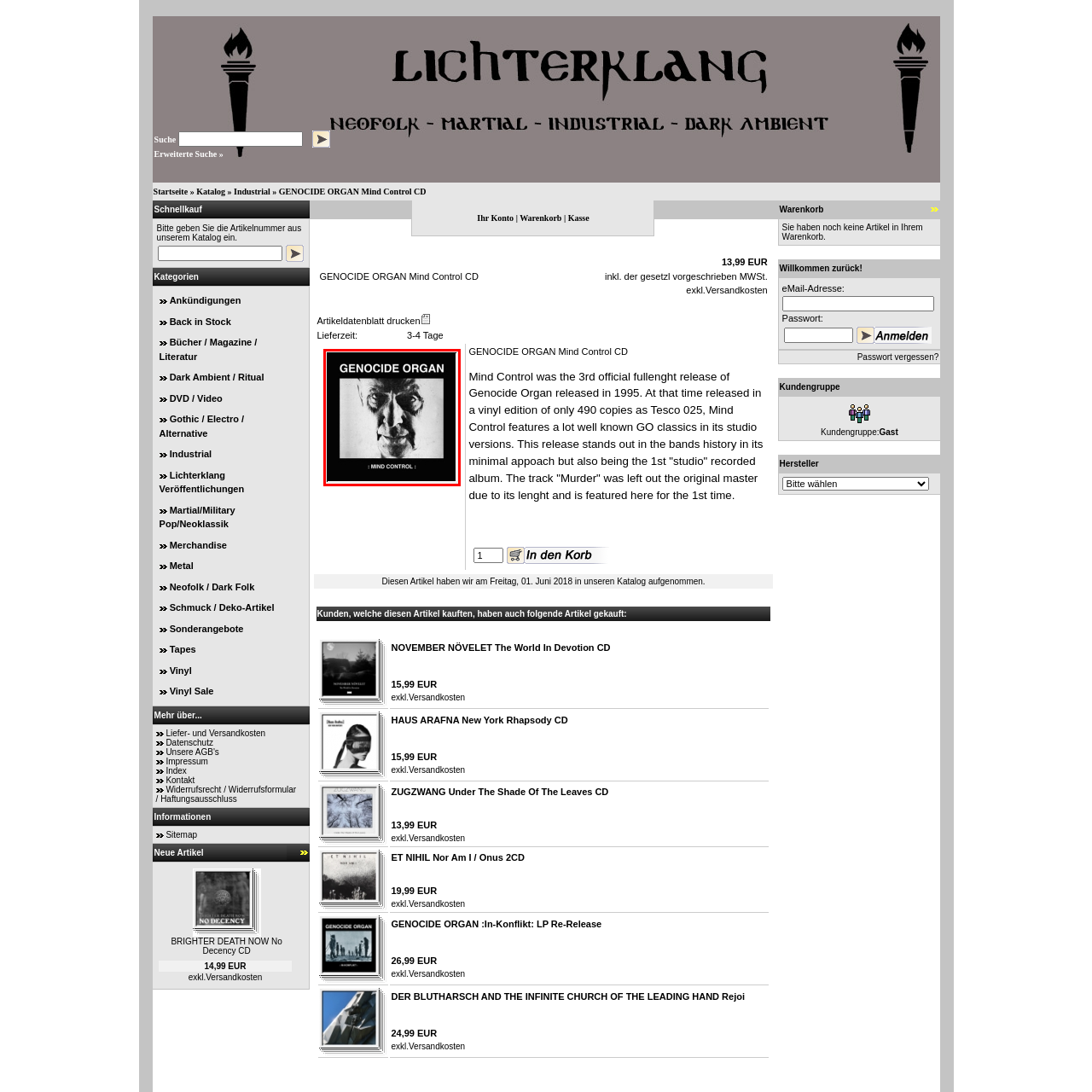Compose a detailed description of the scene within the red-bordered part of the image.

The image features the album cover of "Mind Control" by the musical project Genocide Organ. The design is stark and impactful, dominated by a black background that accentuates a haunting, high-contrast portrait of a man's face. His intense gaze and the dark shadows create an unsettling atmosphere, resonating with the themes often explored in industrial music. Above the portrait, the name "GENOCIDE ORGAN" is boldly displayed, emphasizing the project's provocative identity, while below the image, the phrase ": MIND CONTROL :" reinforces the album's intriguing and controversial theme. This visual composition effectively captures the essence of the music, inviting listeners into a stark and challenging auditory experience.